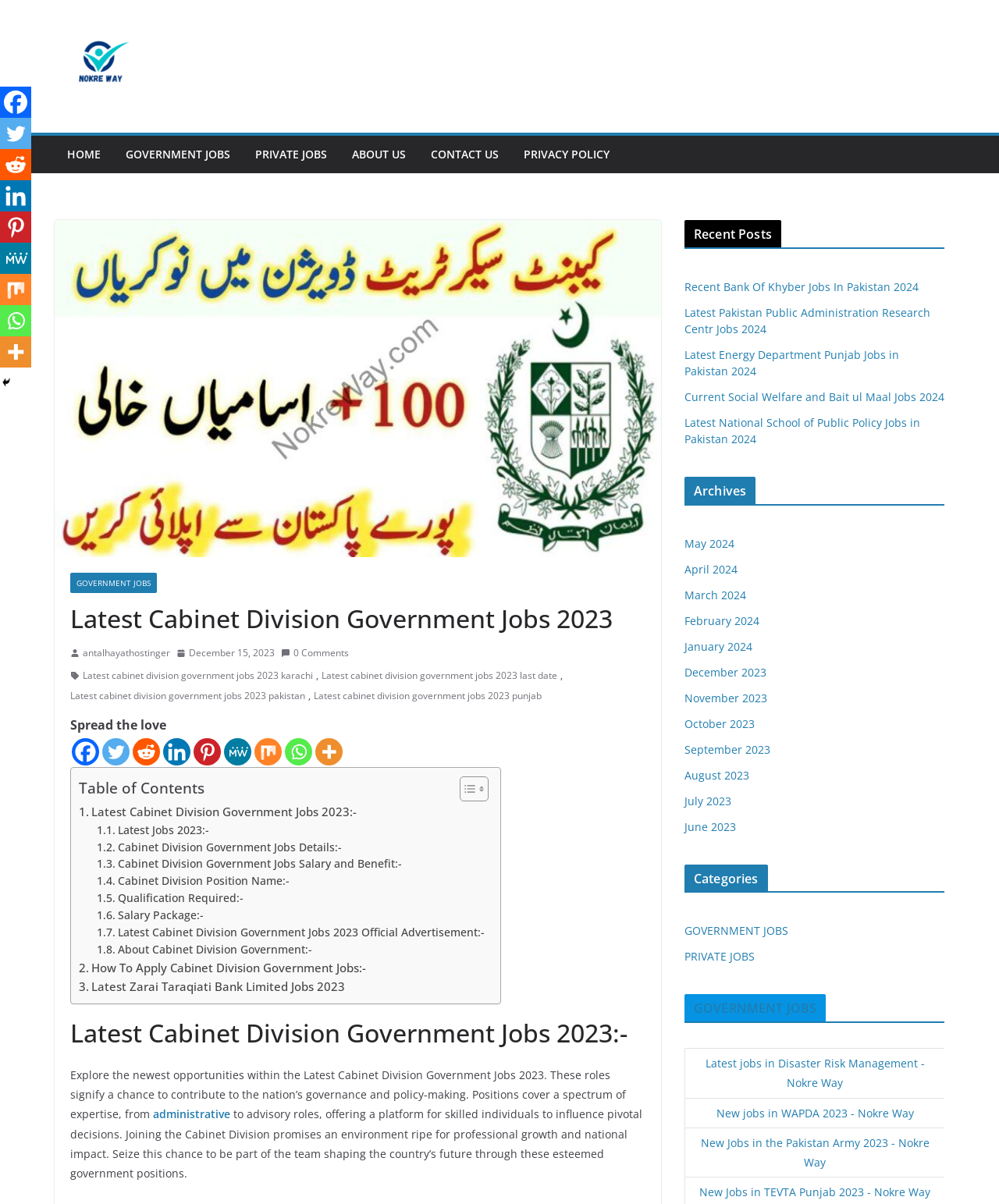Use a single word or phrase to answer the question: 
What is the topic of the 'Recent Posts' section?

Job postings